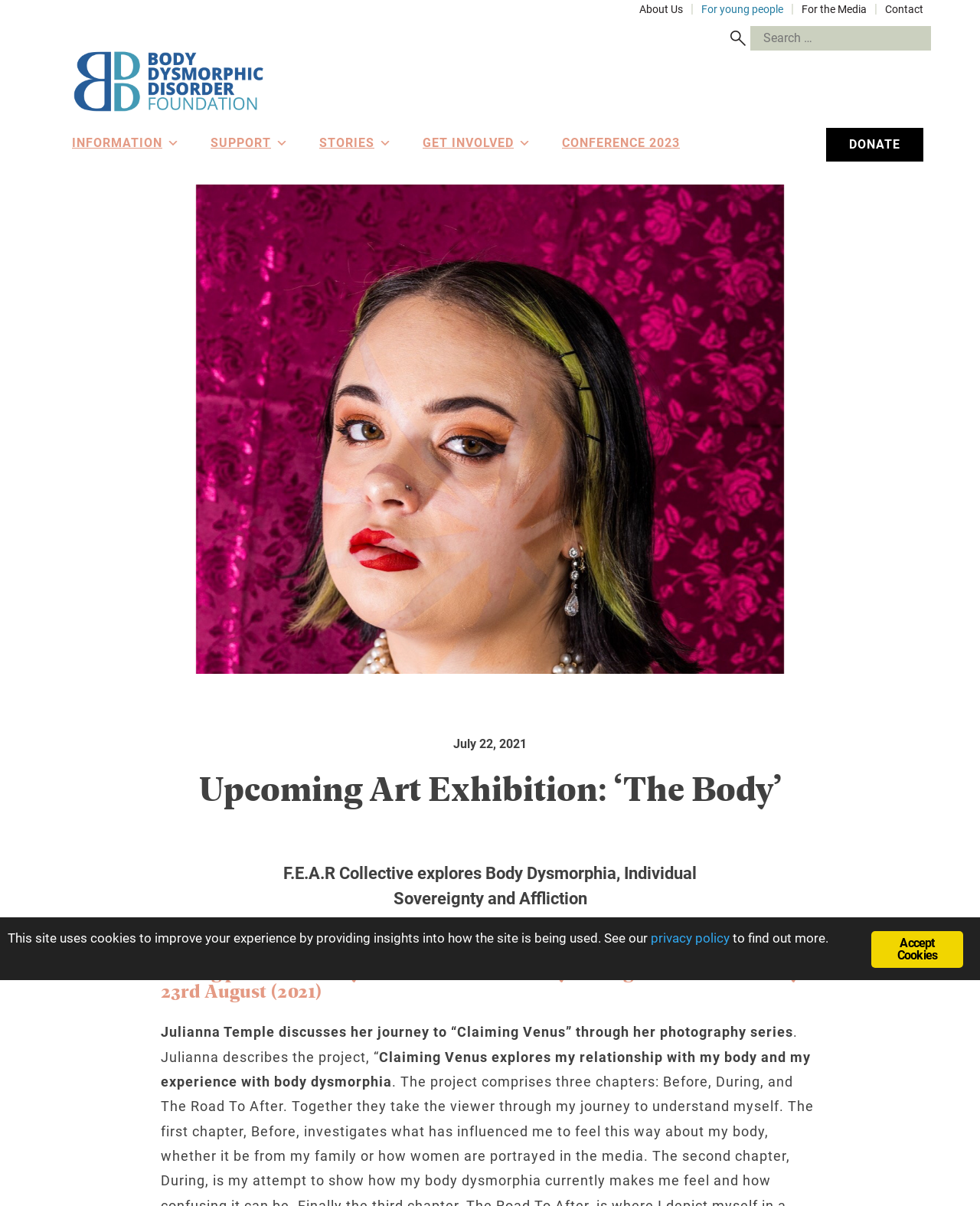What is the theme of the upcoming art exhibition?
Answer the question with a single word or phrase, referring to the image.

The Body